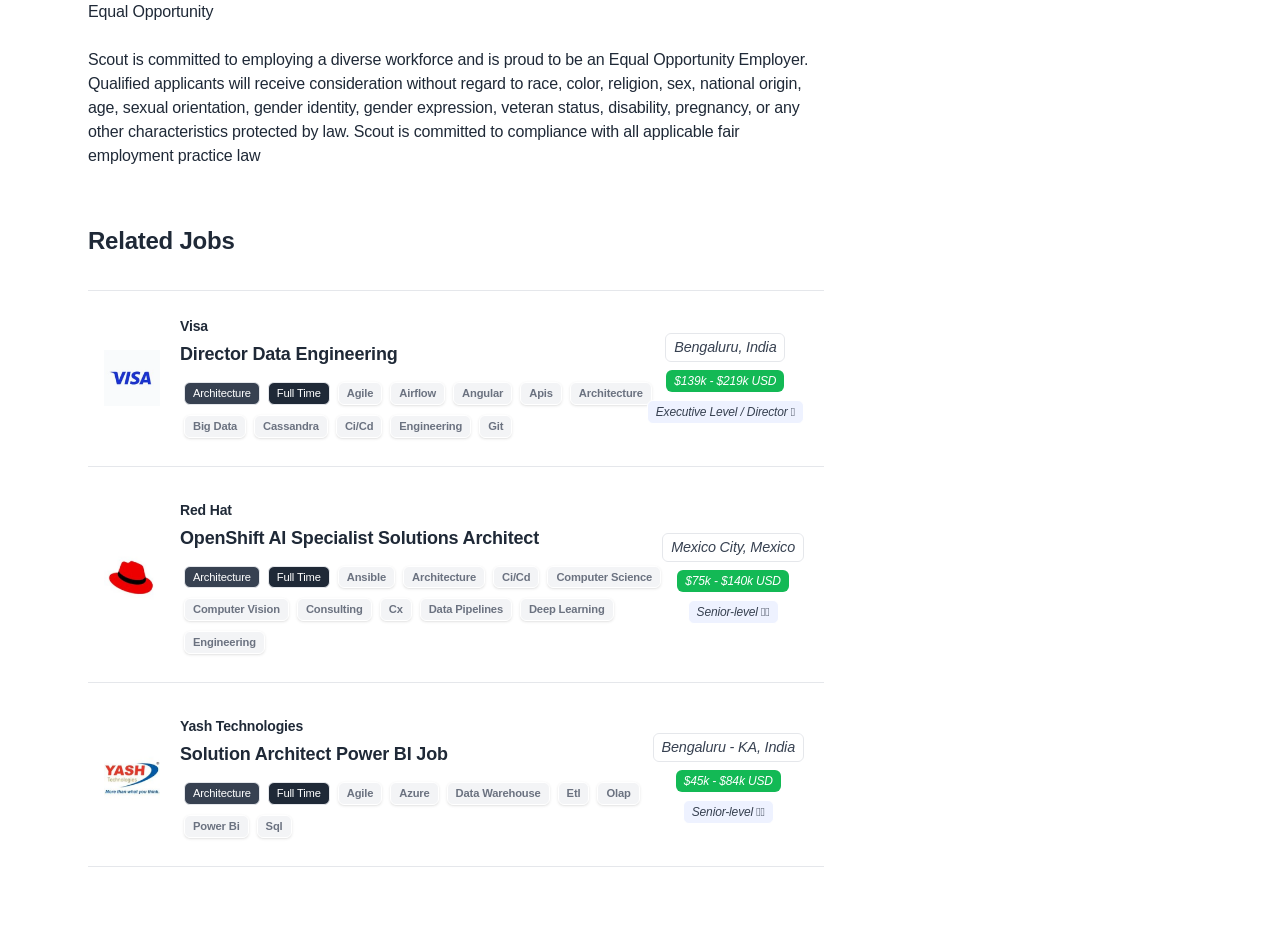Identify the bounding box coordinates of the clickable section necessary to follow the following instruction: "Explore Visa job opportunities". The coordinates should be presented as four float numbers from 0 to 1, i.e., [left, top, right, bottom].

[0.141, 0.334, 0.162, 0.357]